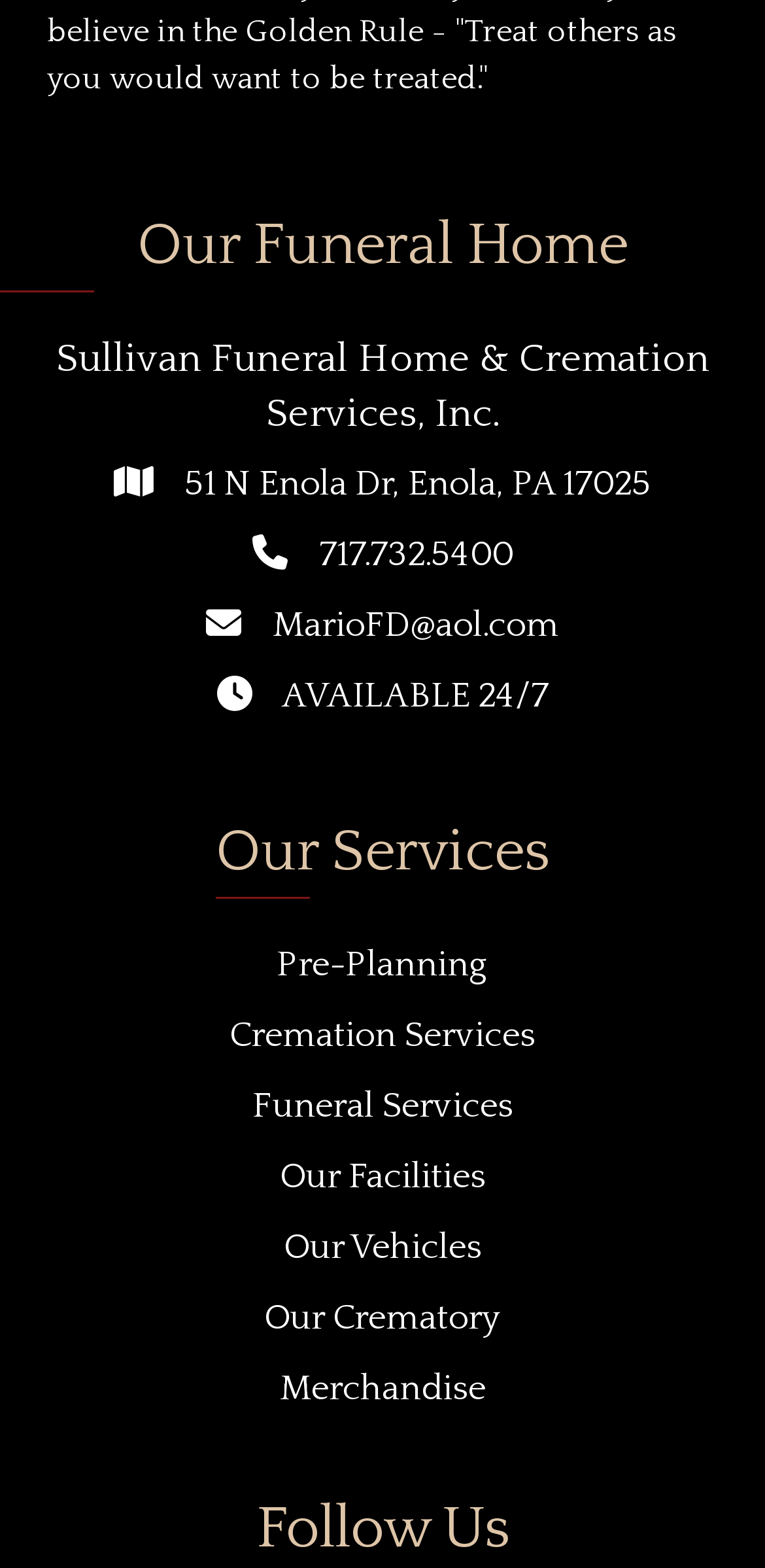Using the element description: "Funeral Services", determine the bounding box coordinates. The coordinates should be in the format [left, top, right, bottom], with values between 0 and 1.

[0.329, 0.693, 0.671, 0.718]